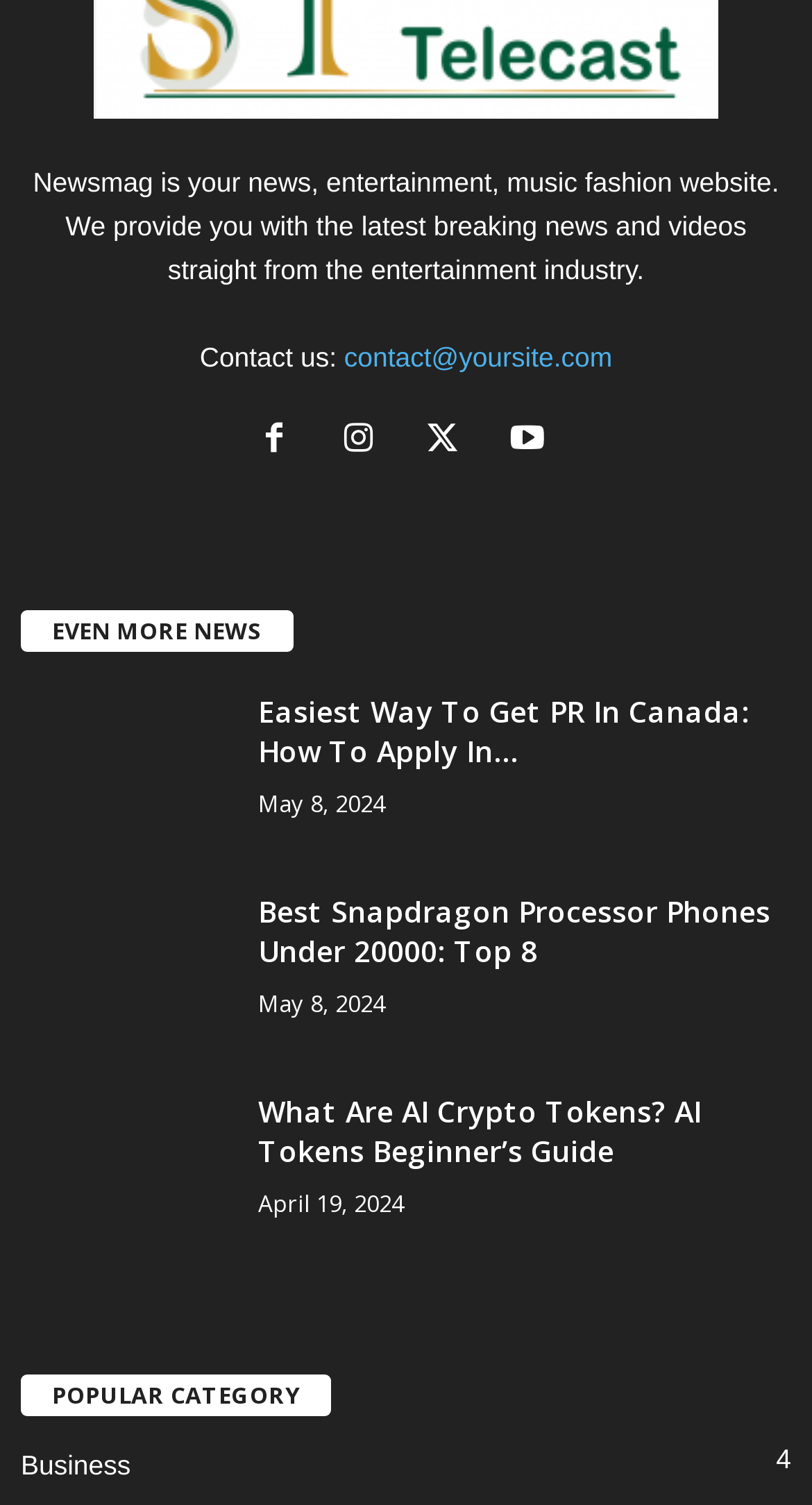Respond to the question with just a single word or phrase: 
What is the title of the first news article?

Easiest Way To Get PR In Canada